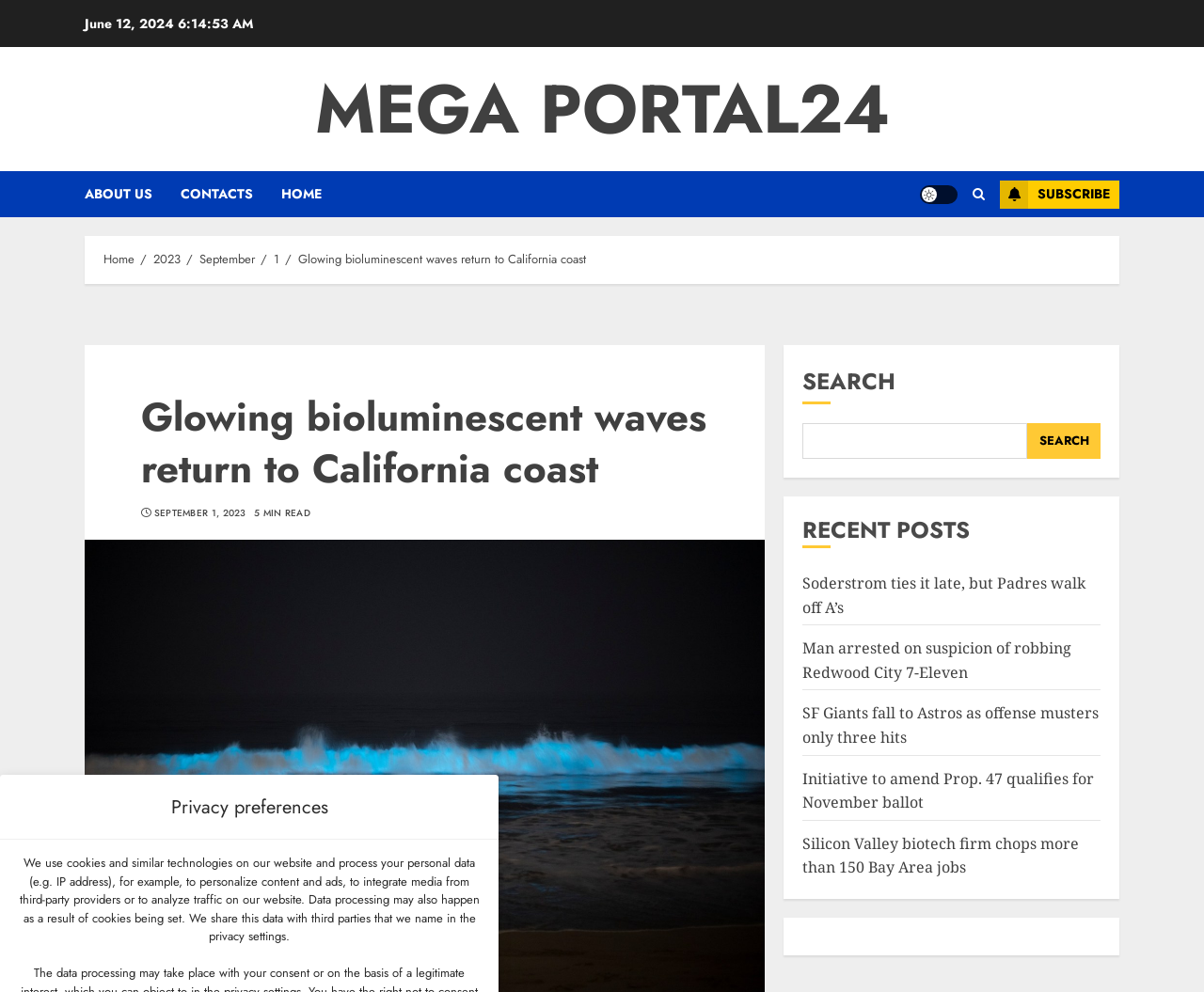Kindly determine the bounding box coordinates for the area that needs to be clicked to execute this instruction: "Toggle the Light/Dark Button".

[0.764, 0.186, 0.795, 0.205]